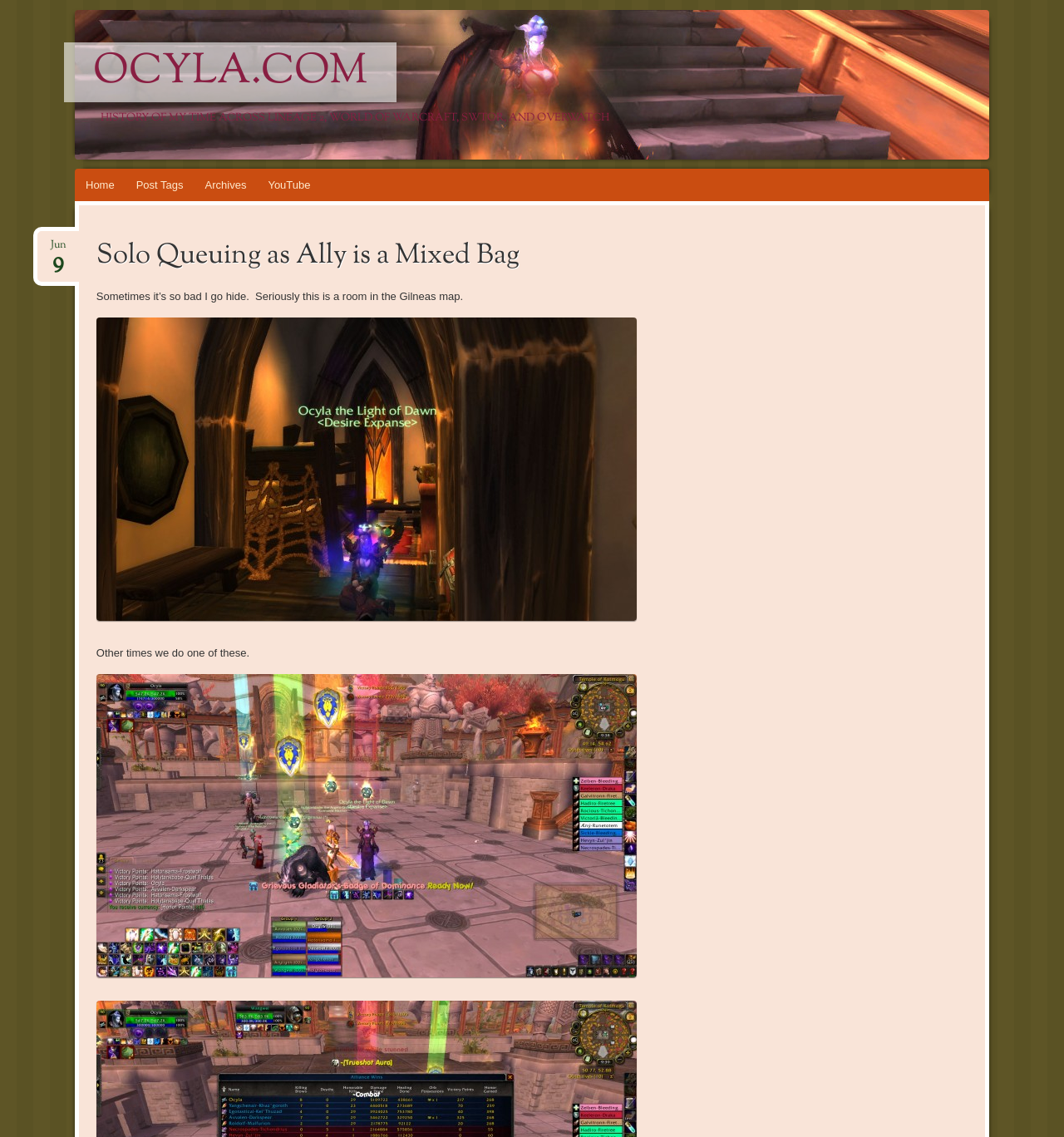Illustrate the webpage's structure and main components comprehensively.

The webpage is about a personal gaming experience, specifically solo queuing as an ally in various online games. At the top, there is a link to the website "ocyla.com" and a heading "OCYLA.COM" with a smaller link to the same website. Below this, there is a heading that summarizes the author's gaming history across different games.

The main content of the webpage is divided into sections. The first section has a heading "Solo Queuing as Ally is a Mixed Bag" and a link to the date "Jun 9". Below this, there is a paragraph of text describing the author's experience, mentioning a room in the Gilneas map. Next to this text, there is an image "WoWScrnShot_060914_162324" that takes up a significant portion of the page.

The second section has another paragraph of text, describing the author's experience in a more positive light. Below this, there is another image "WoWScrnShot_060914_213831" that is similar in size to the first image. The images are positioned side by side, with the text paragraphs above and below them.

At the top right of the page, there are several links to other sections of the website, including "Home", "Post Tags", "Archives", and "YouTube". There is also a link to "Skip to content" at the top.